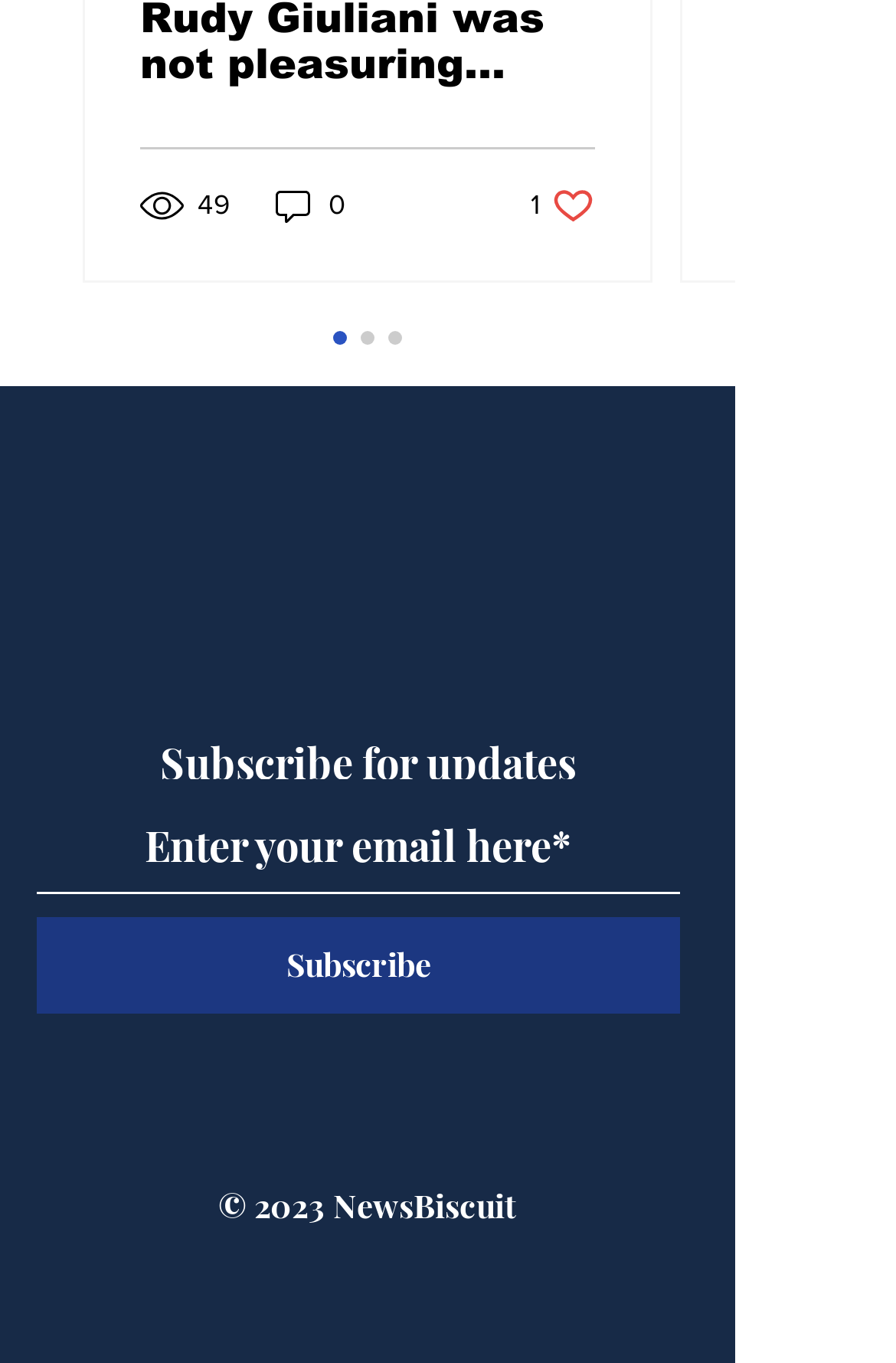Bounding box coordinates are specified in the format (top-left x, top-left y, bottom-right x, bottom-right y). All values are floating point numbers bounded between 0 and 1. Please provide the bounding box coordinate of the region this sentence describes: aria-label="RSS"

[0.415, 0.382, 0.523, 0.452]